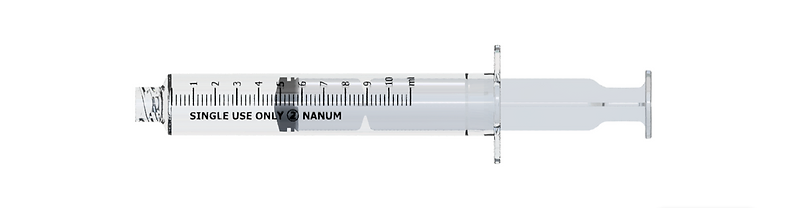What is the purpose of the measurement markings?
Please provide a detailed answer to the question.

The clear measurement markings along the barrel of the syringe are designed to allow for precise dosage administration, ensuring that the correct amount of medication or substance is delivered.